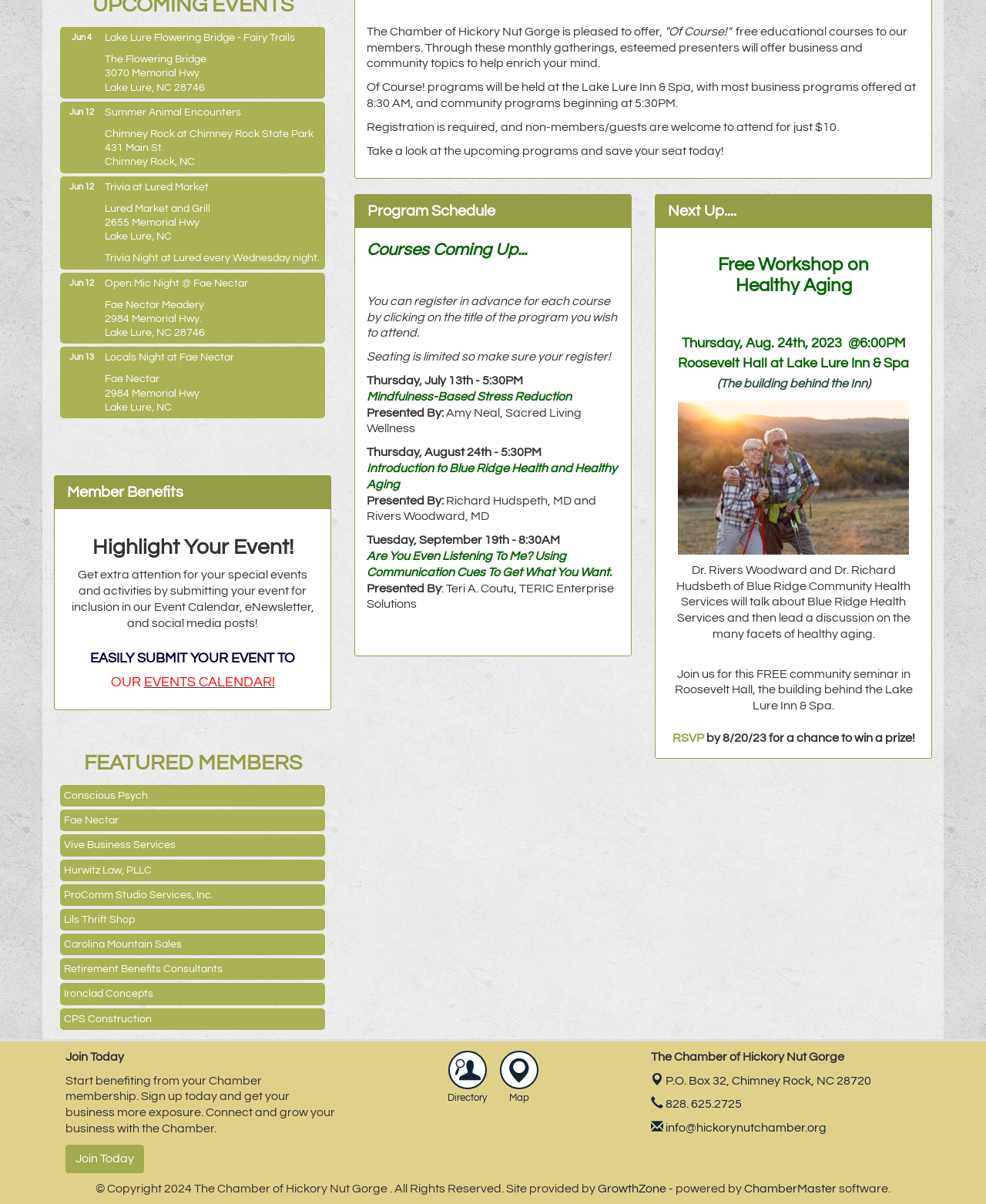Answer the question using only a single word or phrase: 
How much does it cost for non-members to attend the 'Of Course!' programs?

$10